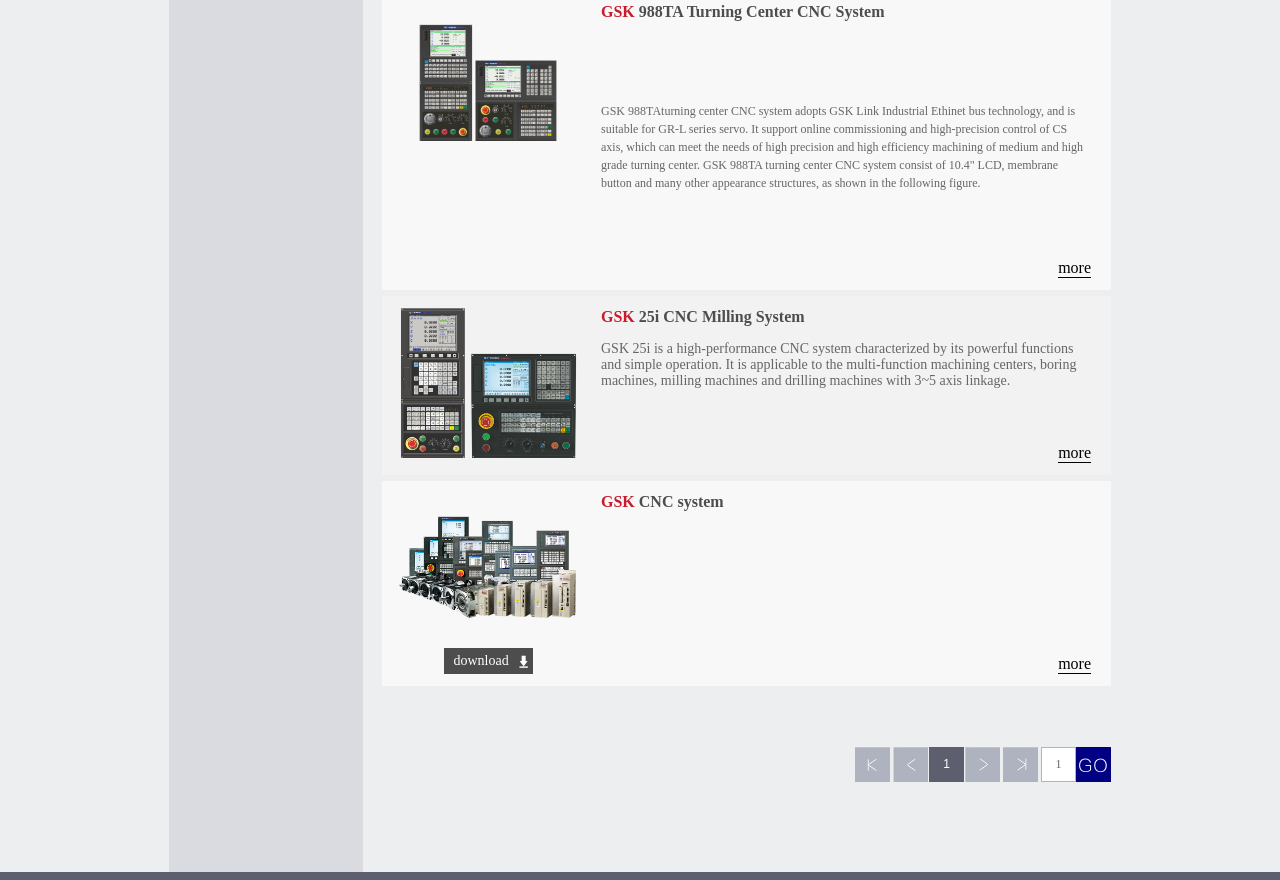How many axis linkage is GSK 25i CNC Milling System applicable to?
Using the information presented in the image, please offer a detailed response to the question.

The webpage describes GSK 25i CNC Milling System as applicable to multi-function machining centers, boring machines, milling machines, and drilling machines with 3~5 axis linkage. This information is provided in the text below the heading 'GSK 25i CNC Milling System'.